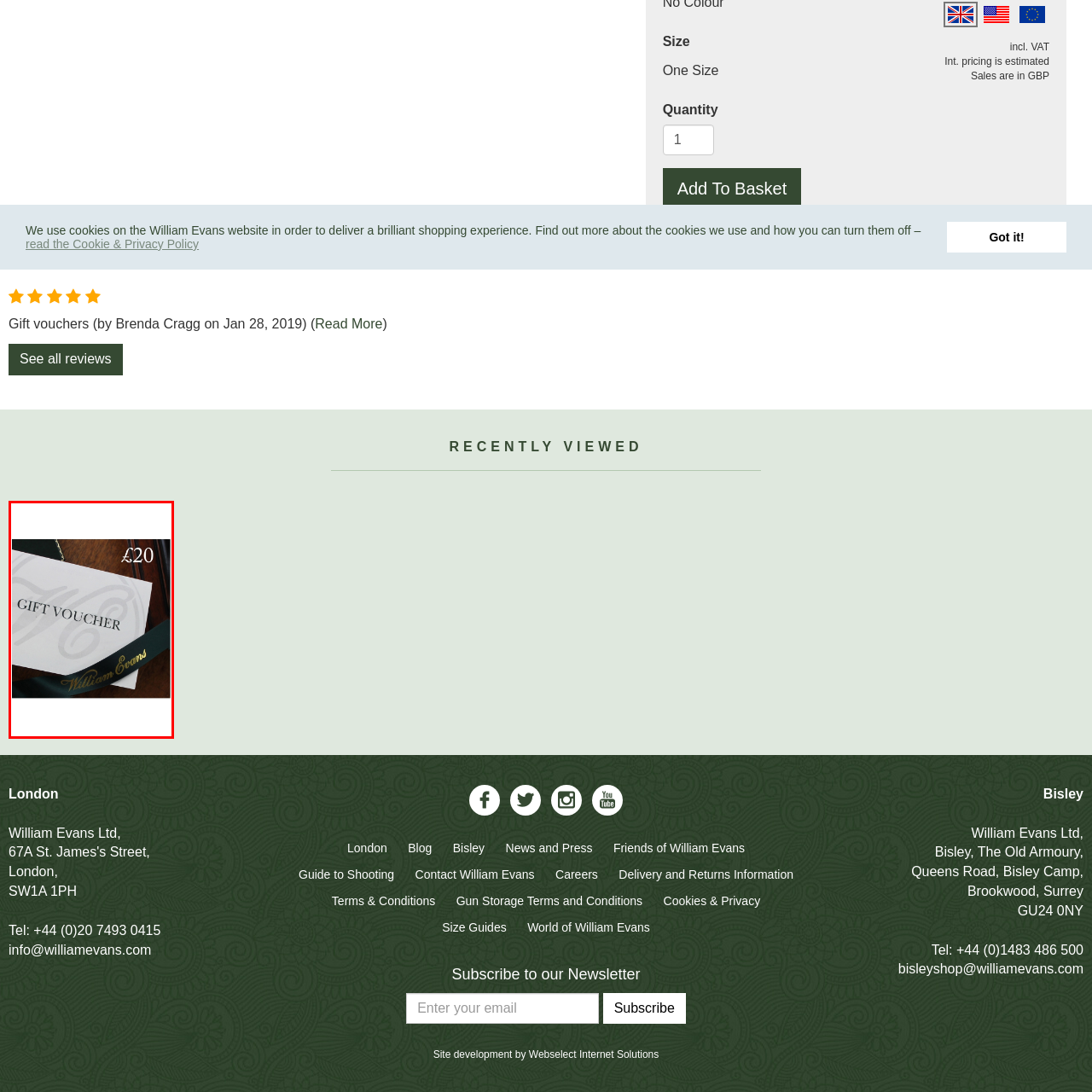Please provide a comprehensive caption for the image highlighted in the red box.

The image showcases a luxurious gift voucher from William Evans. The voucher prominently features the text "GIFT VOUCHER" in elegant, bold letters, highlighting its purpose as a present. Positioned above the text is the amount "£20," indicating the value of the voucher. The design is complemented by a sophisticated dark green ribbon adorned with the name "William Evans" in gold lettering, adding a touch of refinement. The background appears to consist of a rich, polished wooden surface, enhancing the overall sense of quality and exclusivity associated with the William Evans brand.